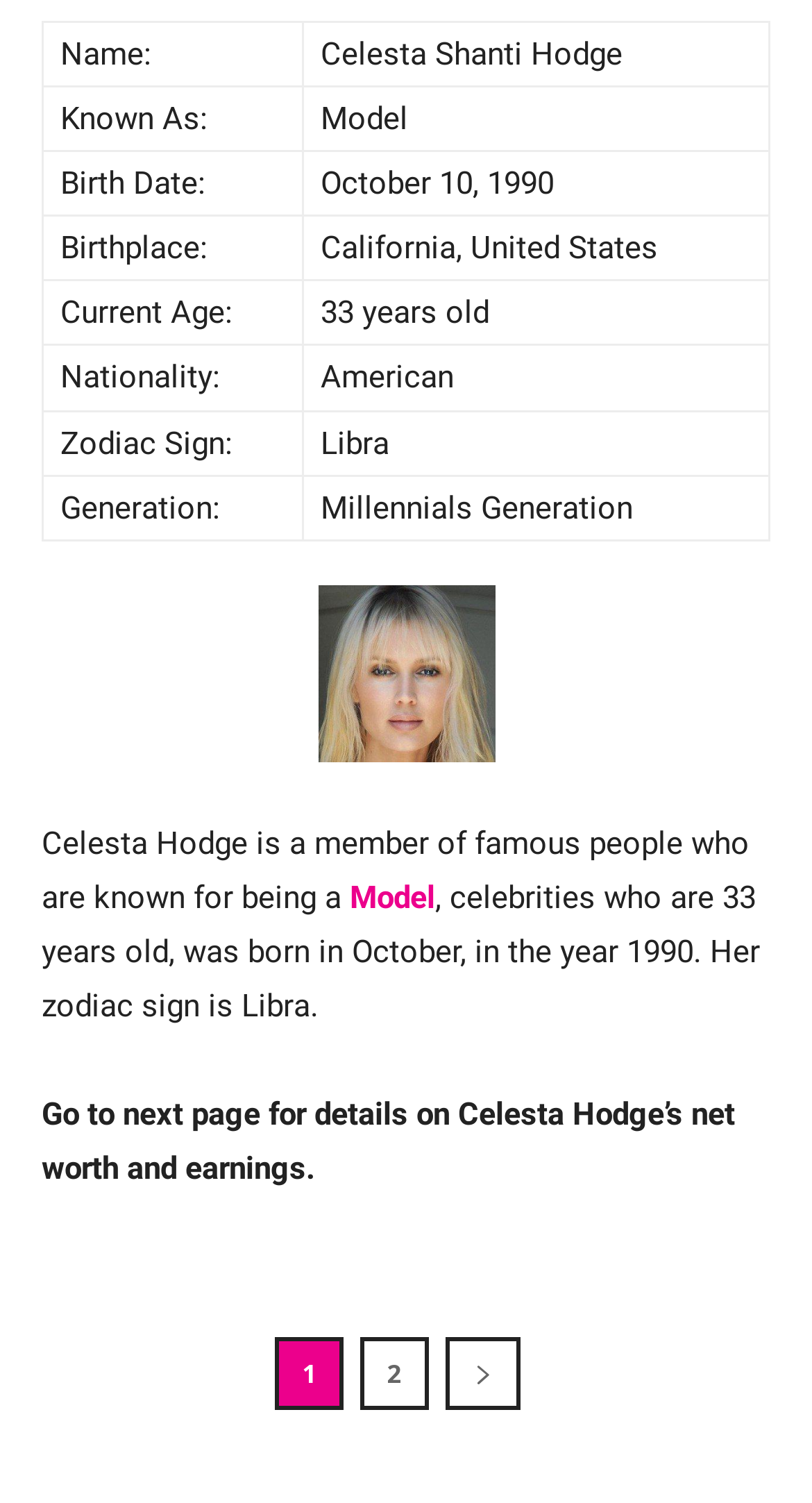What is Celesta Hodge's birth date?
Using the image, respond with a single word or phrase.

October 10, 1990